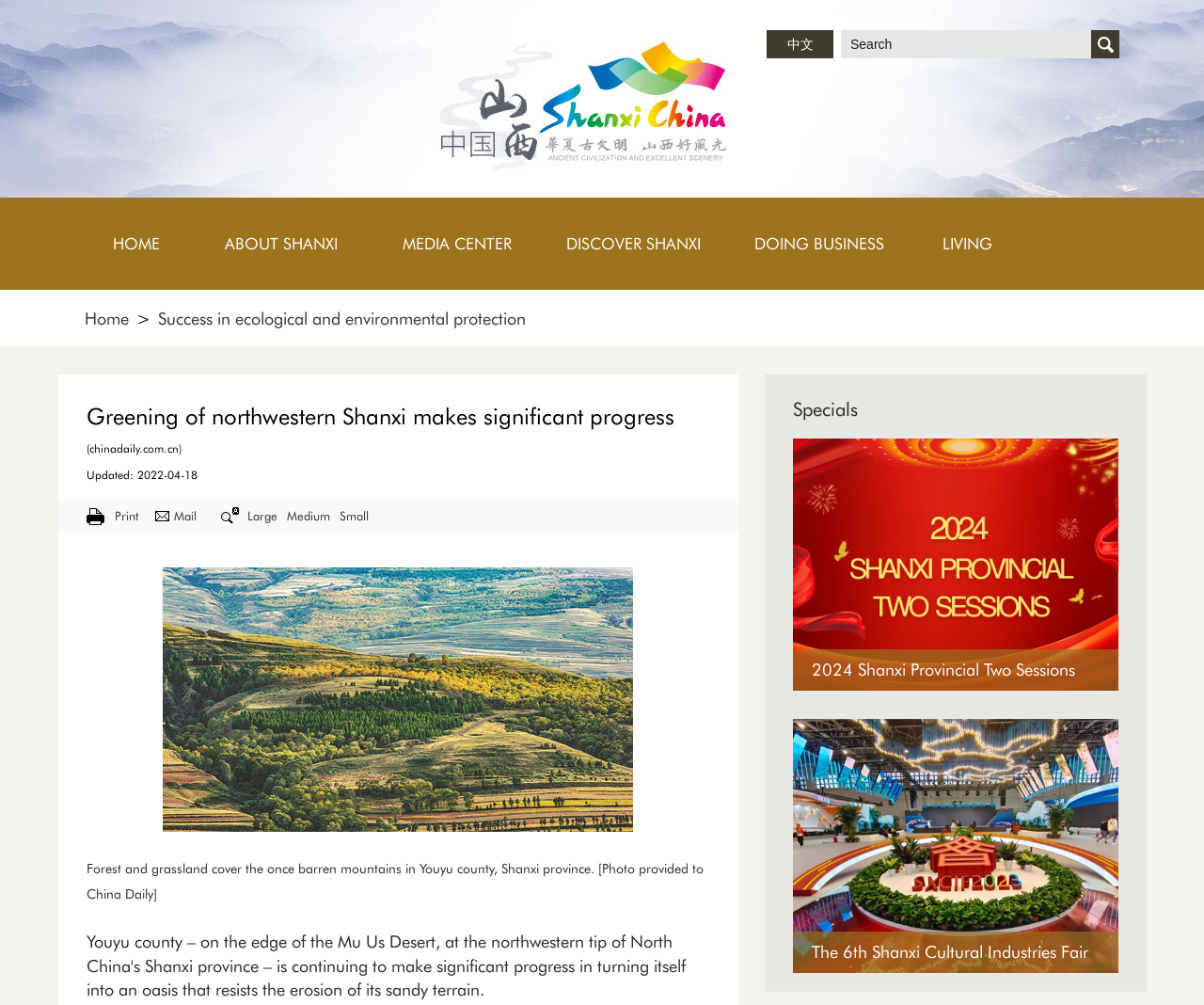Please specify the bounding box coordinates of the element that should be clicked to execute the given instruction: 'Check the price of the Wedding Beverage Budget Template'. Ensure the coordinates are four float numbers between 0 and 1, expressed as [left, top, right, bottom].

None